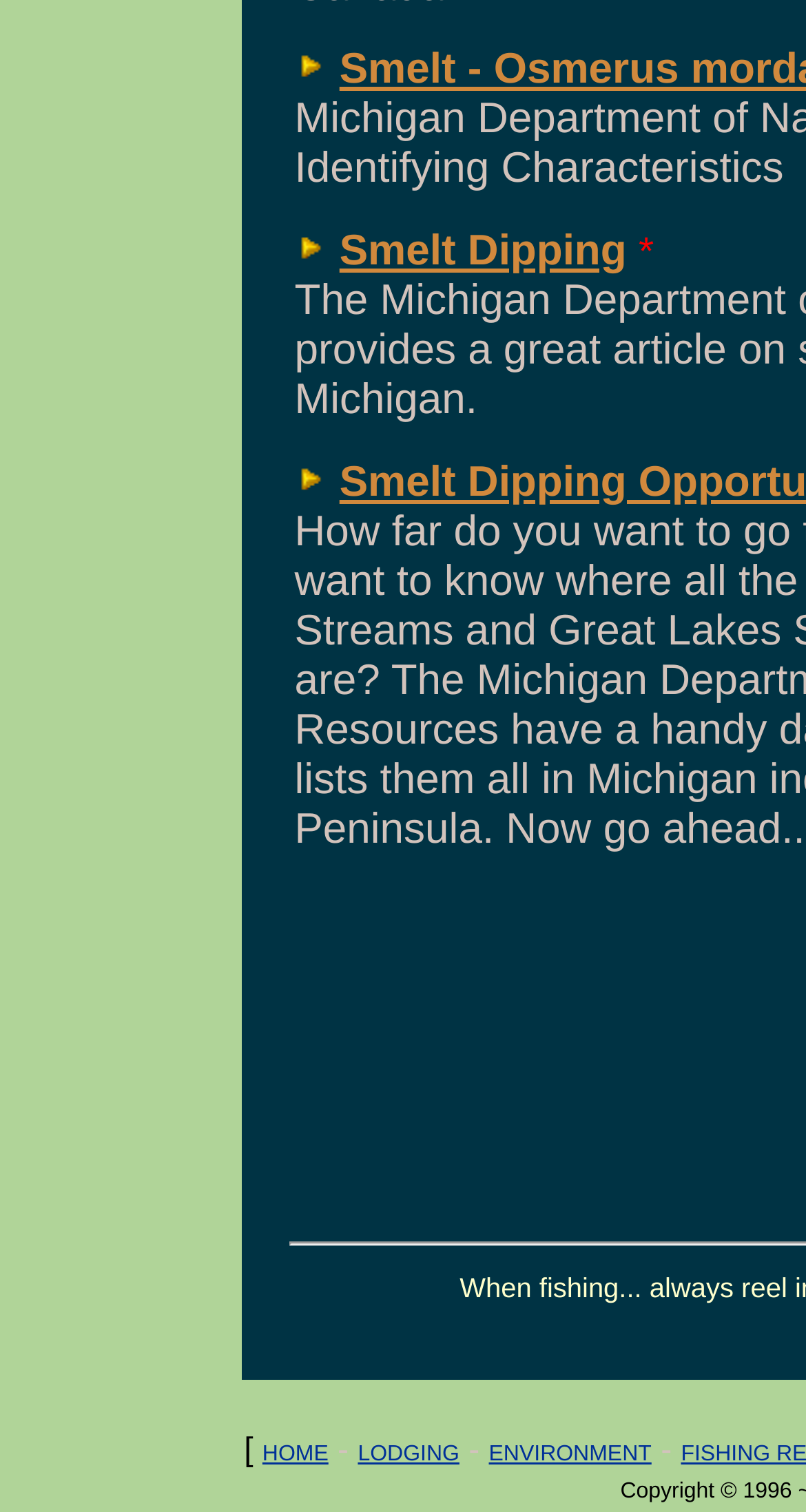Determine the bounding box coordinates for the HTML element described here: "ENVIRONMENT".

[0.606, 0.954, 0.808, 0.97]